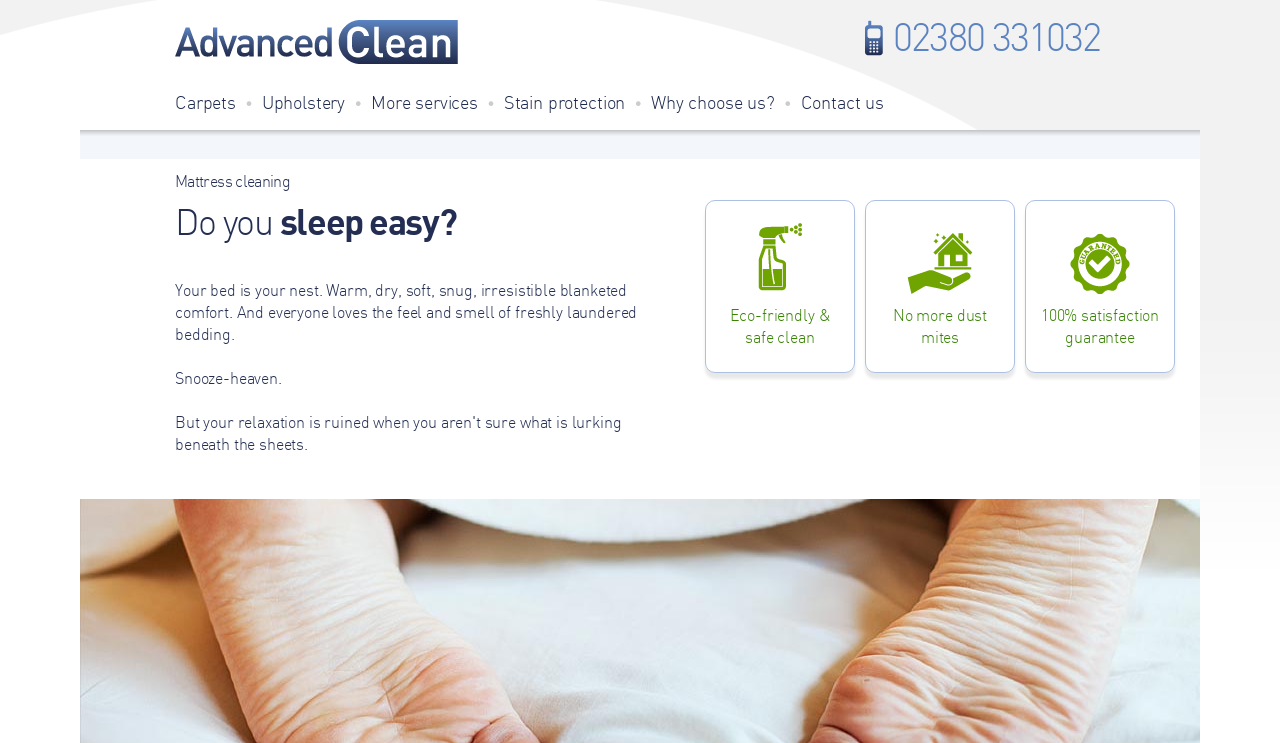What is the company name?
Based on the image, answer the question with as much detail as possible.

The company name is obtained from the link 'Advanced Clean' at the top of the webpage, which suggests that it is the name of the company providing the professional mattress cleaning services.